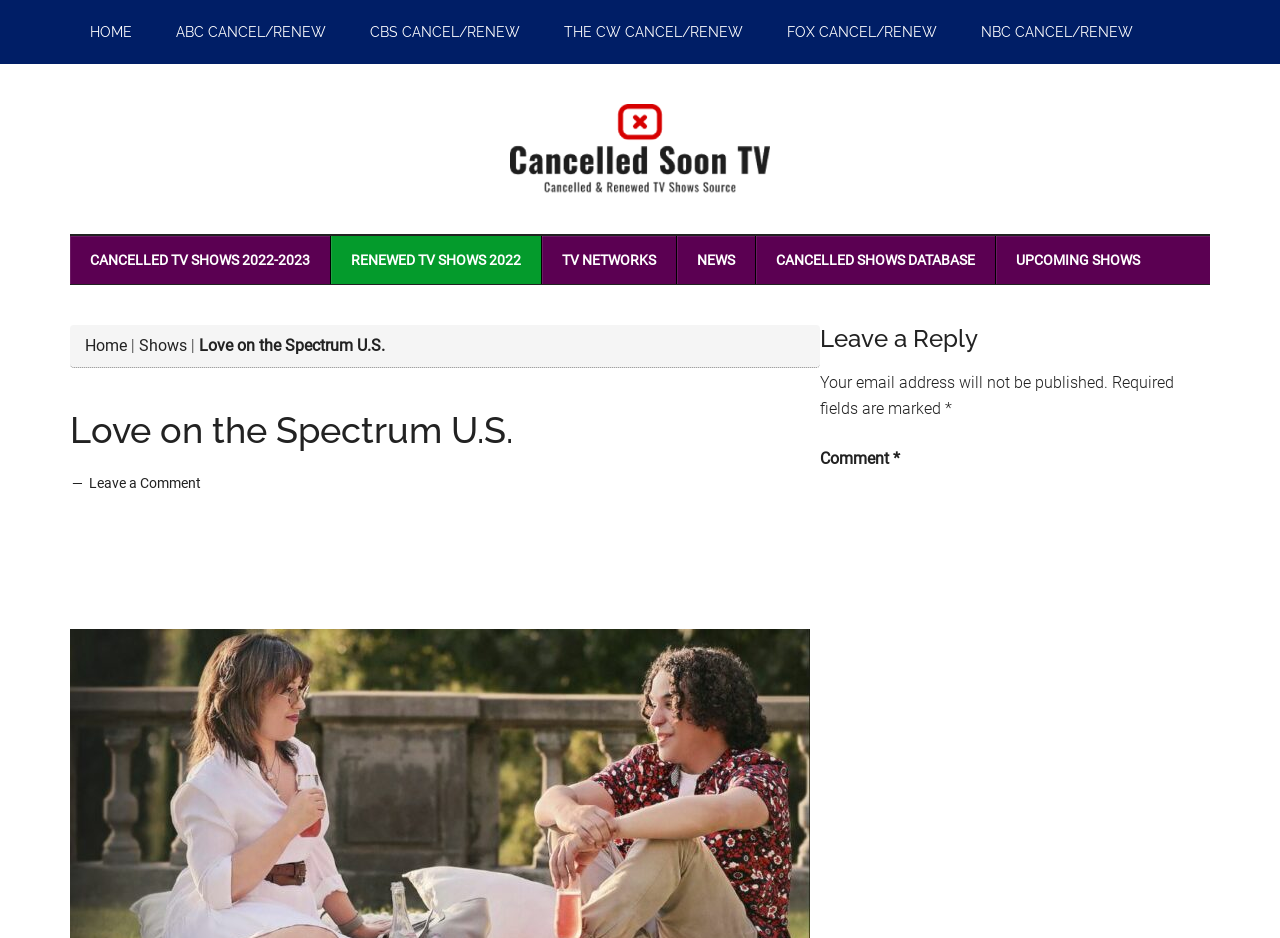Identify the bounding box coordinates for the region of the element that should be clicked to carry out the instruction: "Click on 'UPCOMING SHOWS'". The bounding box coordinates should be four float numbers between 0 and 1, i.e., [left, top, right, bottom].

[0.777, 0.252, 0.906, 0.303]